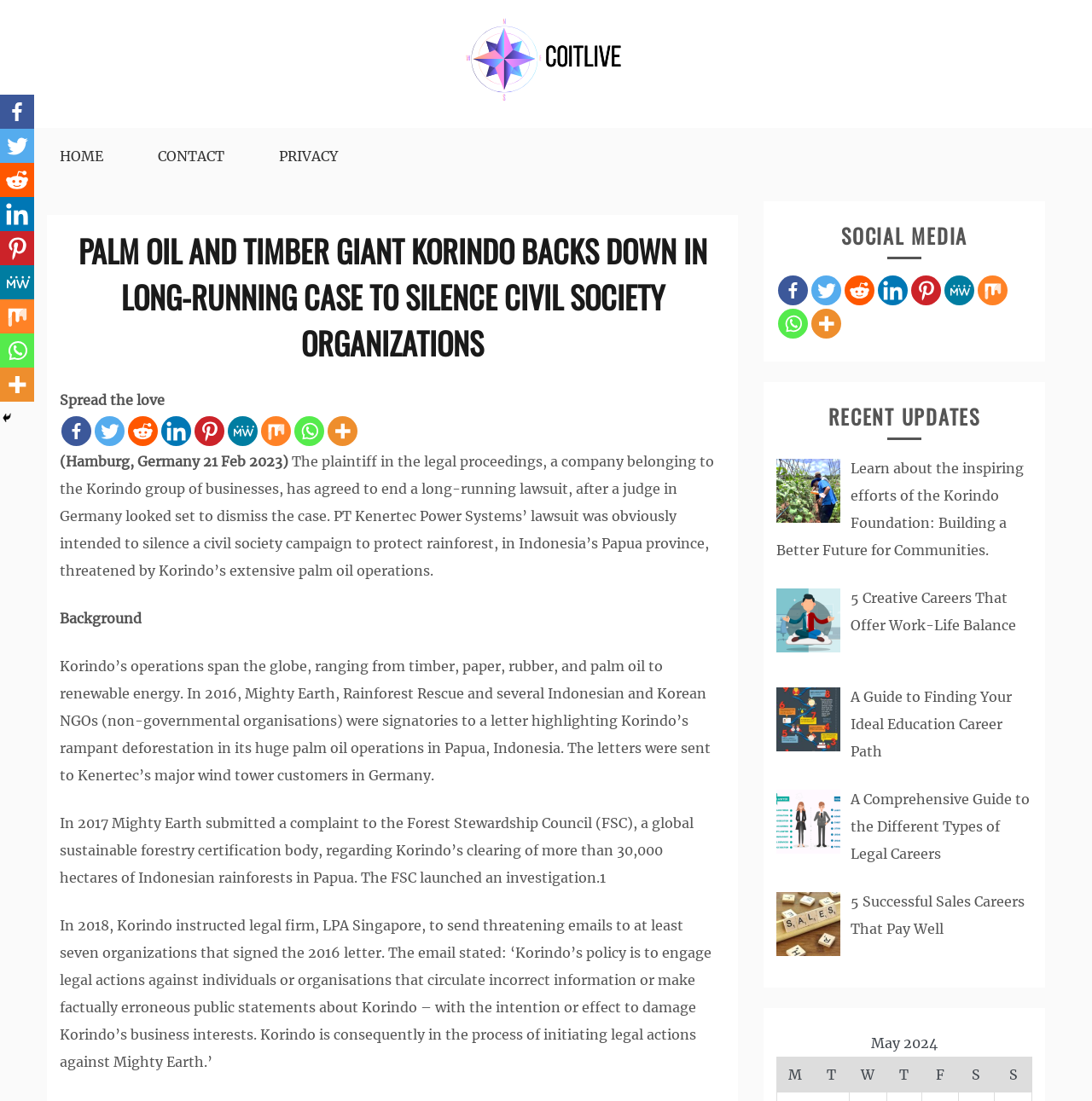Determine the bounding box coordinates of the area to click in order to meet this instruction: "Explore the 'DESTINATIONS' page".

None